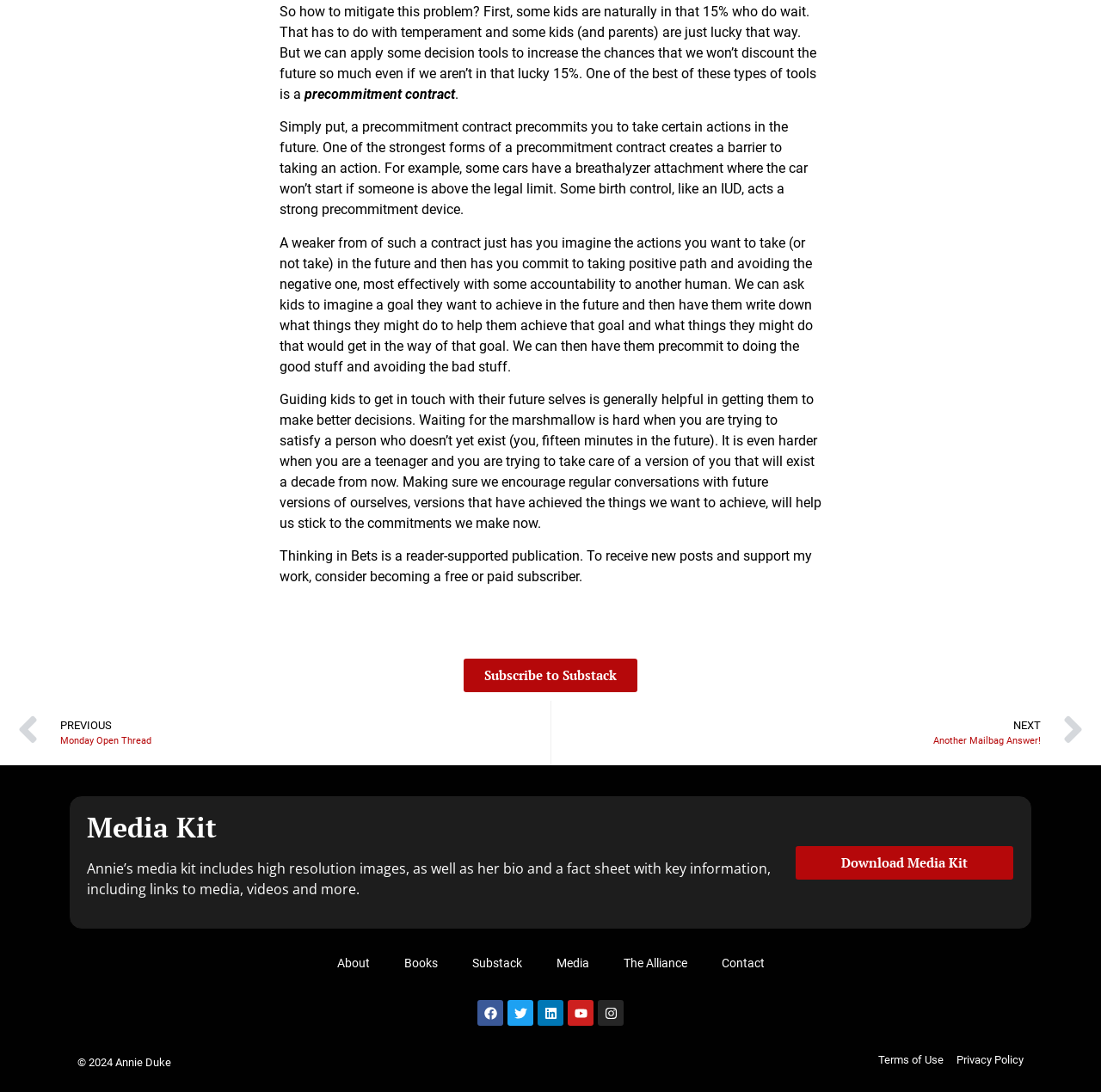What is the name of the publication?
Examine the image and provide an in-depth answer to the question.

The publication is mentioned at the bottom of the article, stating 'Thinking in Bets is a reader-supported publication'.